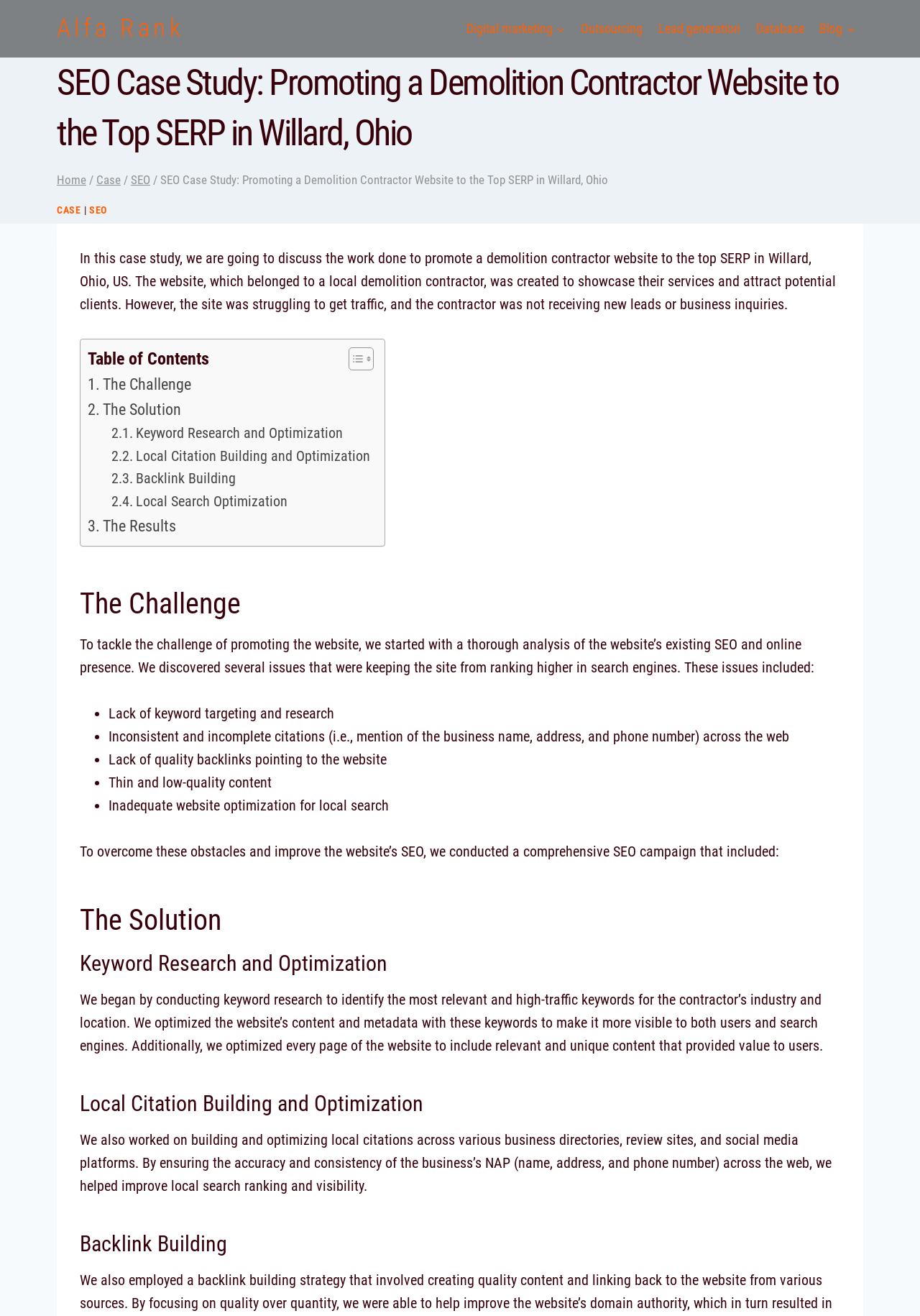What is the purpose of the website?
Provide a concise answer using a single word or phrase based on the image.

Promote a demolition contractor